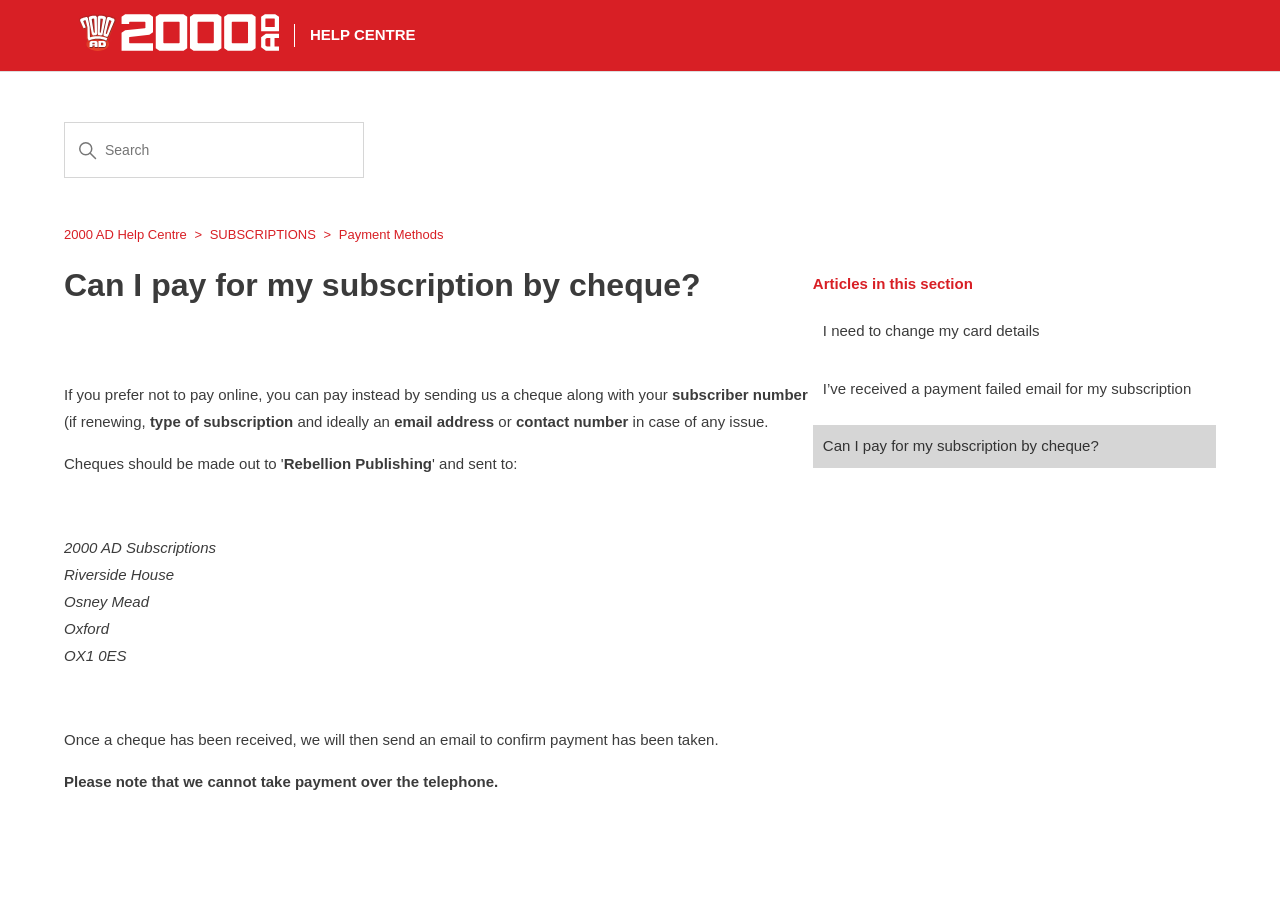Determine the bounding box coordinates (top-left x, top-left y, bottom-right x, bottom-right y) of the UI element described in the following text: SUBSCRIPTIONS

[0.164, 0.25, 0.247, 0.267]